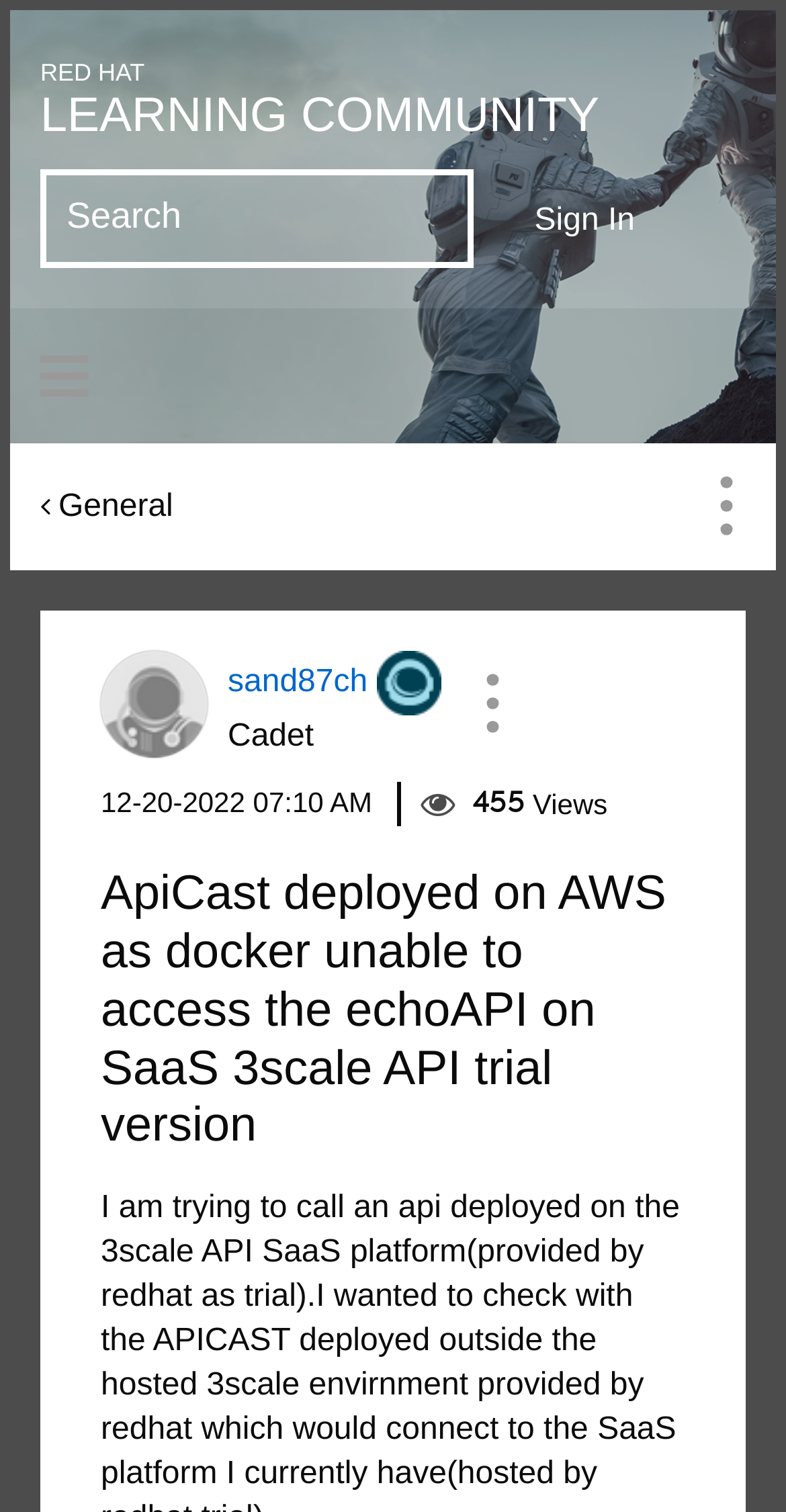Give the bounding box coordinates for the element described as: "Browse".

[0.051, 0.215, 0.164, 0.284]